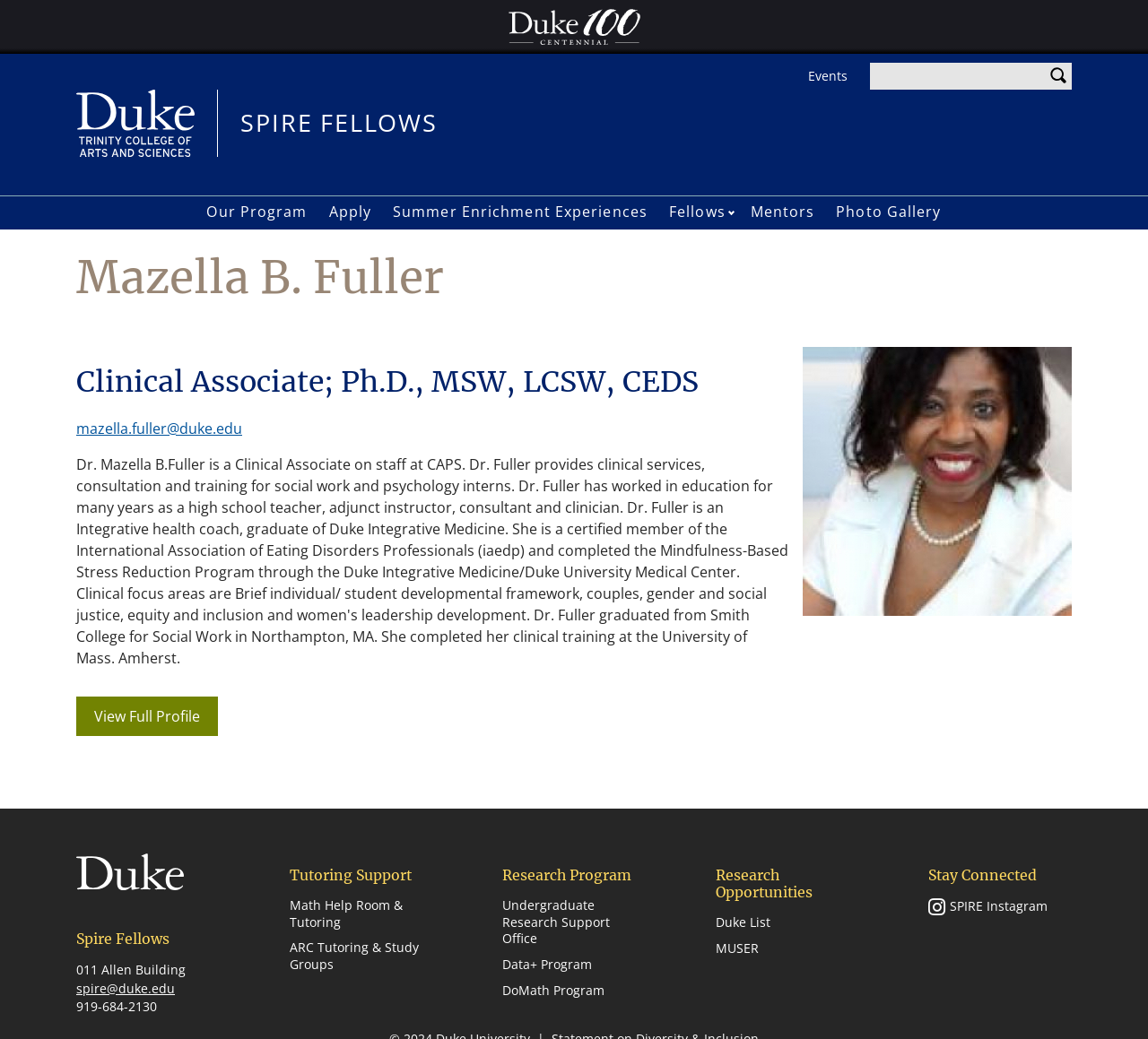What is the email address of Mazella B. Fuller?
Carefully examine the image and provide a detailed answer to the question.

The email address of Mazella B. Fuller can be found in the main content section of the webpage, where it is displayed as a link.